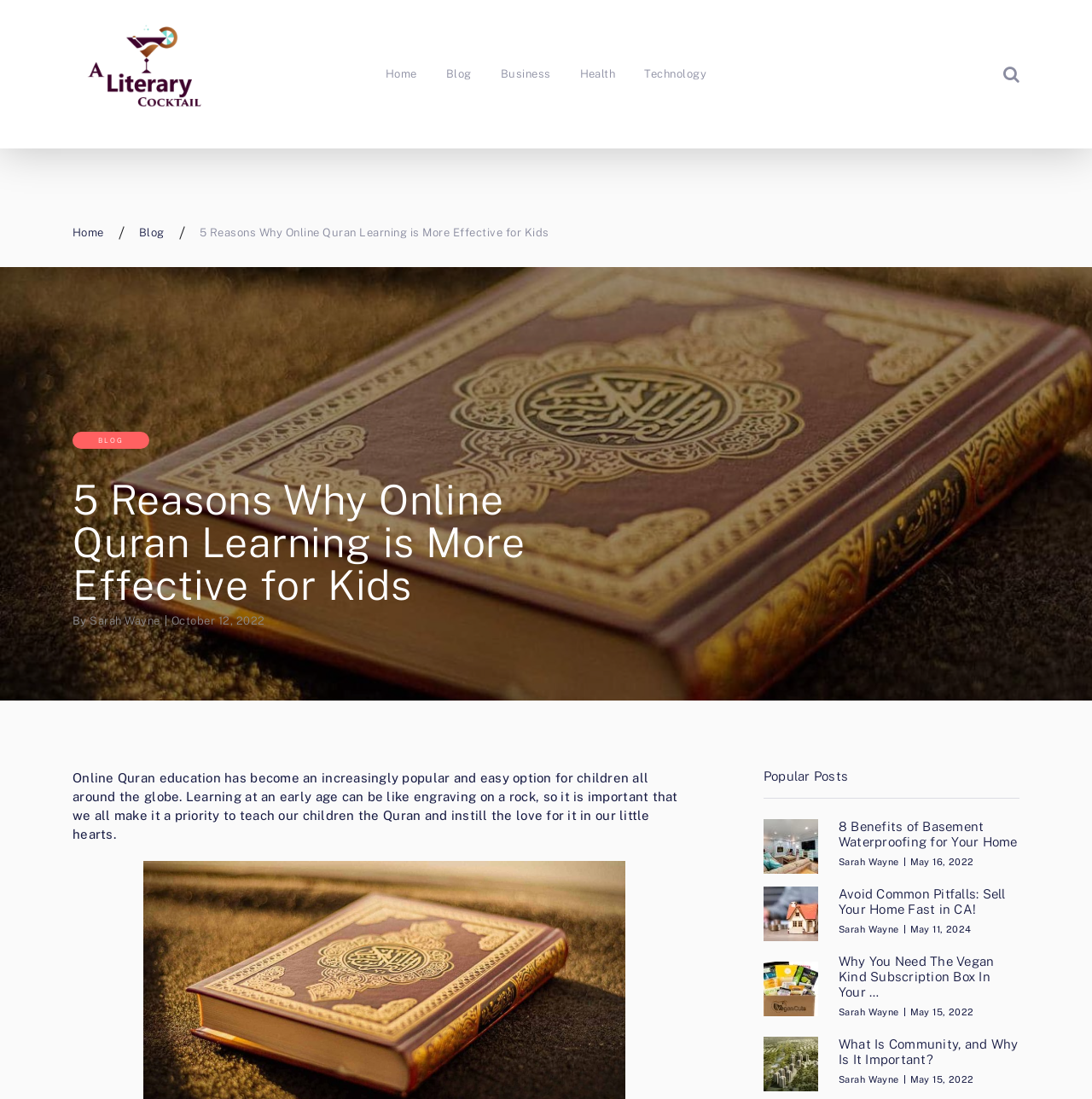Could you determine the bounding box coordinates of the clickable element to complete the instruction: "Click on the 'Blog' link"? Provide the coordinates as four float numbers between 0 and 1, i.e., [left, top, right, bottom].

[0.408, 0.058, 0.432, 0.077]